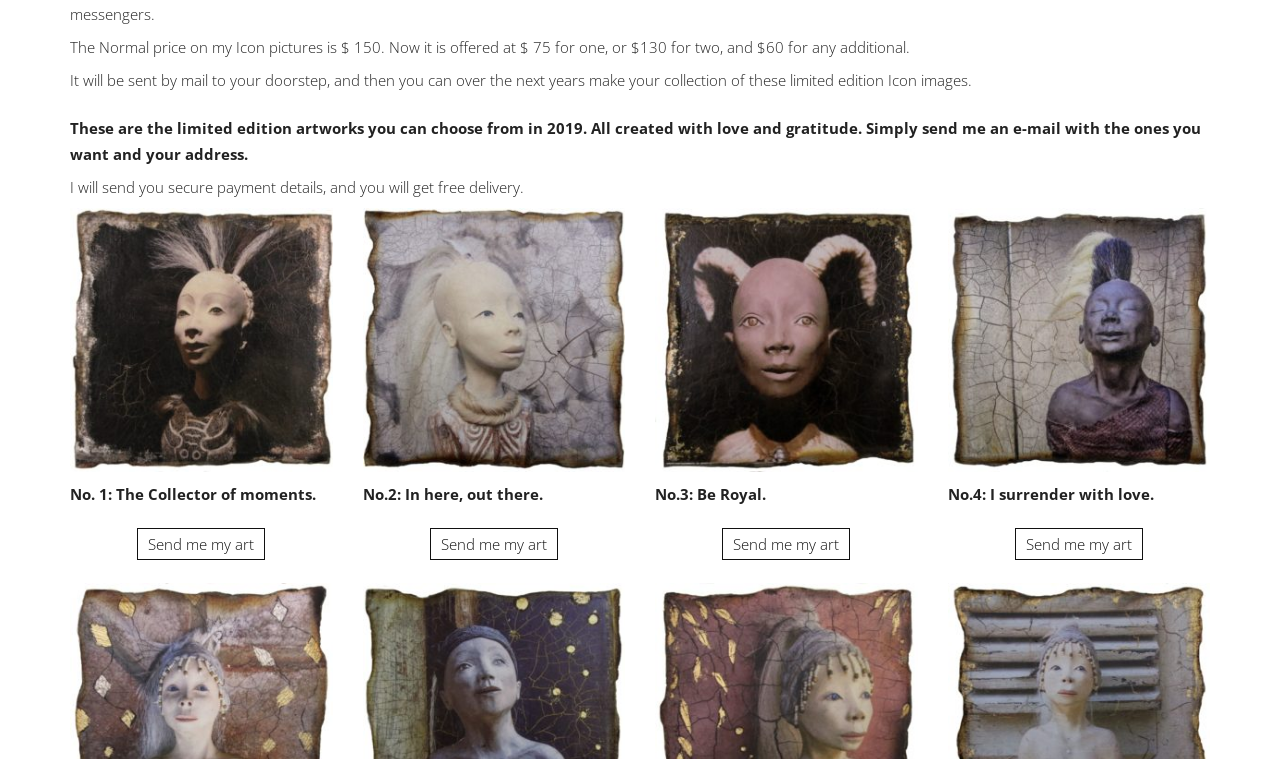Please find the bounding box coordinates in the format (top-left x, top-left y, bottom-right x, bottom-right y) for the given element description. Ensure the coordinates are floating point numbers between 0 and 1. Description: Send me my art

[0.793, 0.696, 0.893, 0.738]